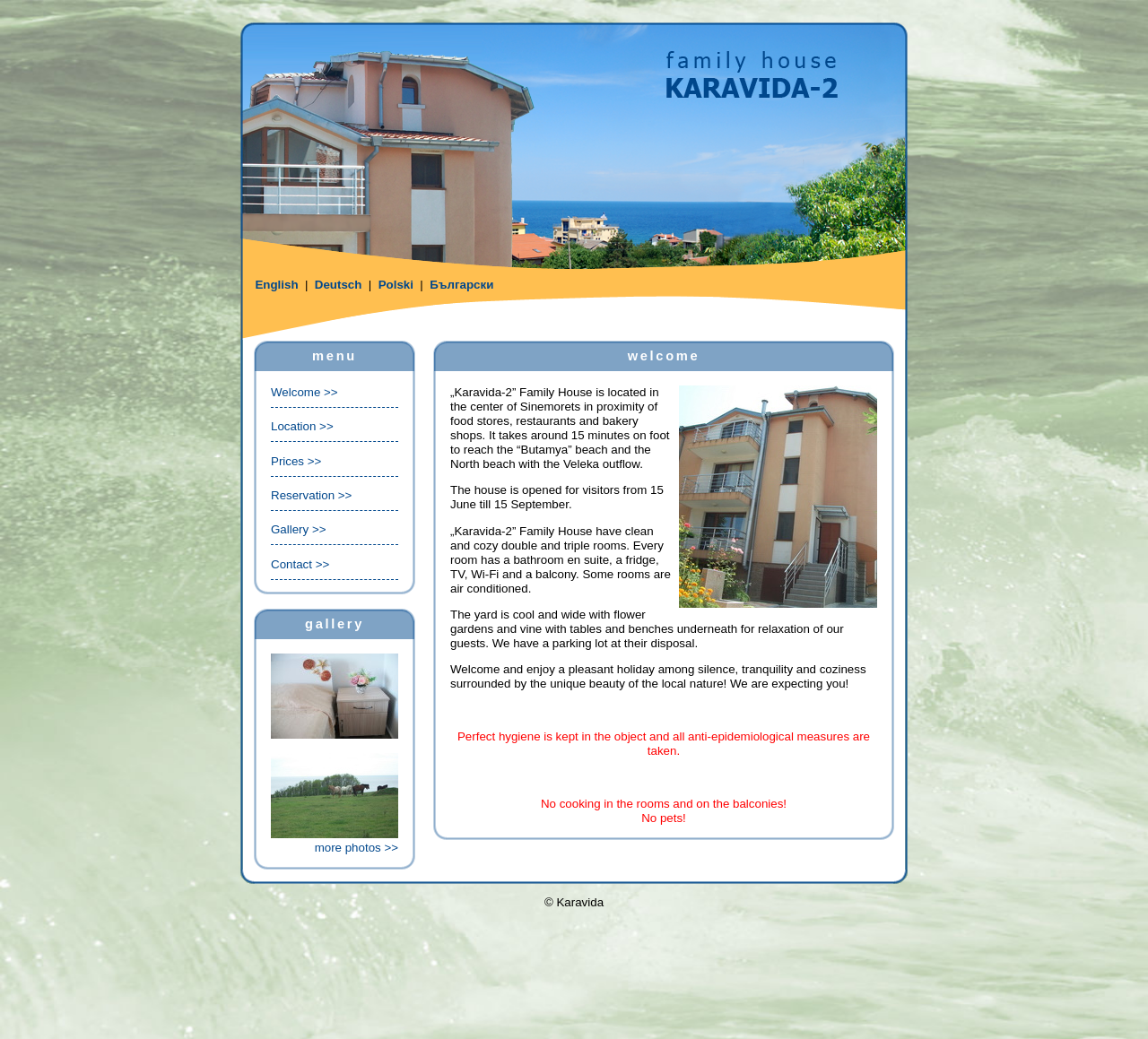Identify the bounding box coordinates for the UI element mentioned here: "parent_node: more photos >>". Provide the coordinates as four float values between 0 and 1, i.e., [left, top, right, bottom].

[0.236, 0.796, 0.347, 0.809]